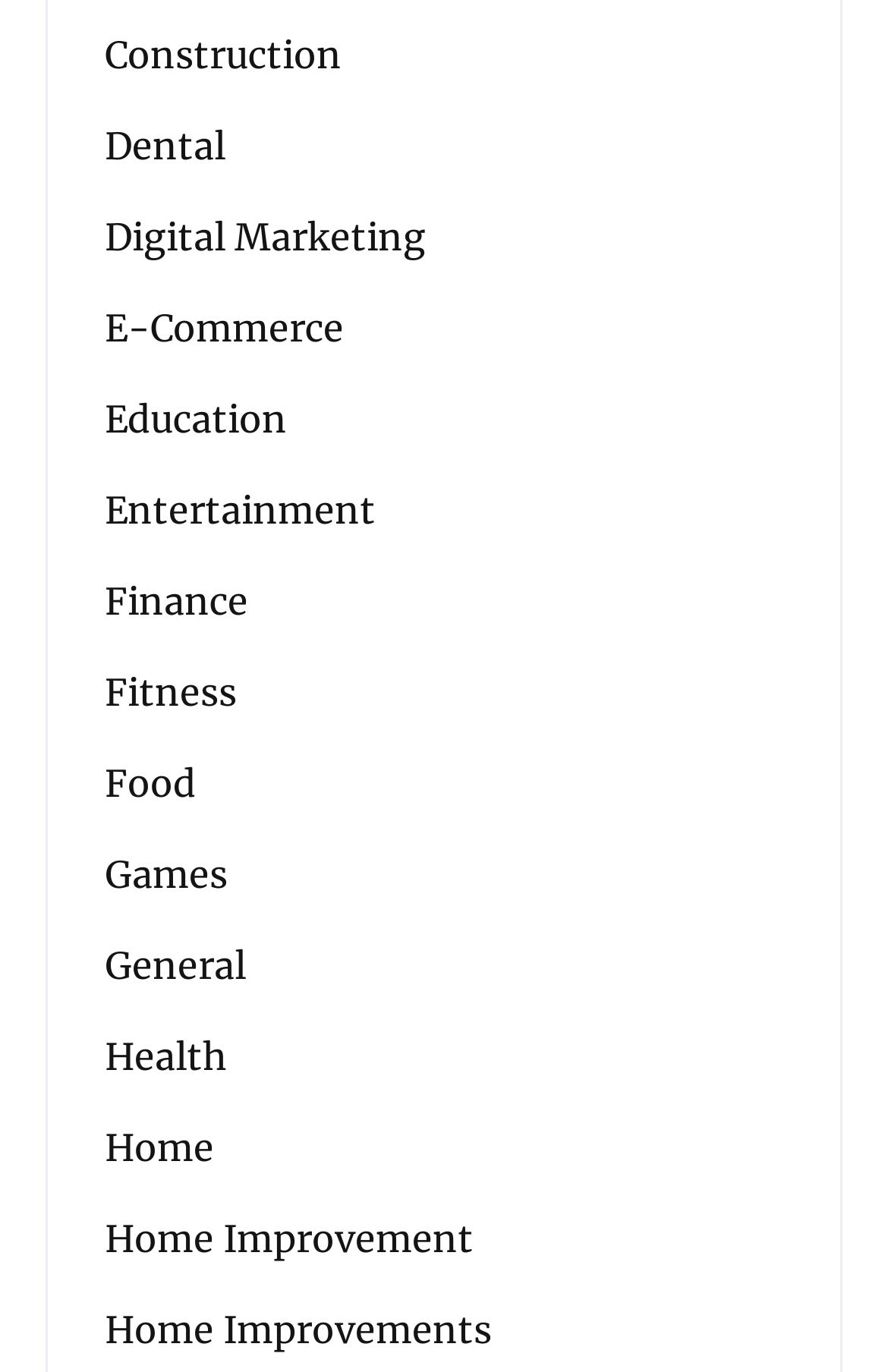Locate the bounding box coordinates of the element's region that should be clicked to carry out the following instruction: "Browse Home Improvement". The coordinates need to be four float numbers between 0 and 1, i.e., [left, top, right, bottom].

[0.118, 0.883, 0.533, 0.923]